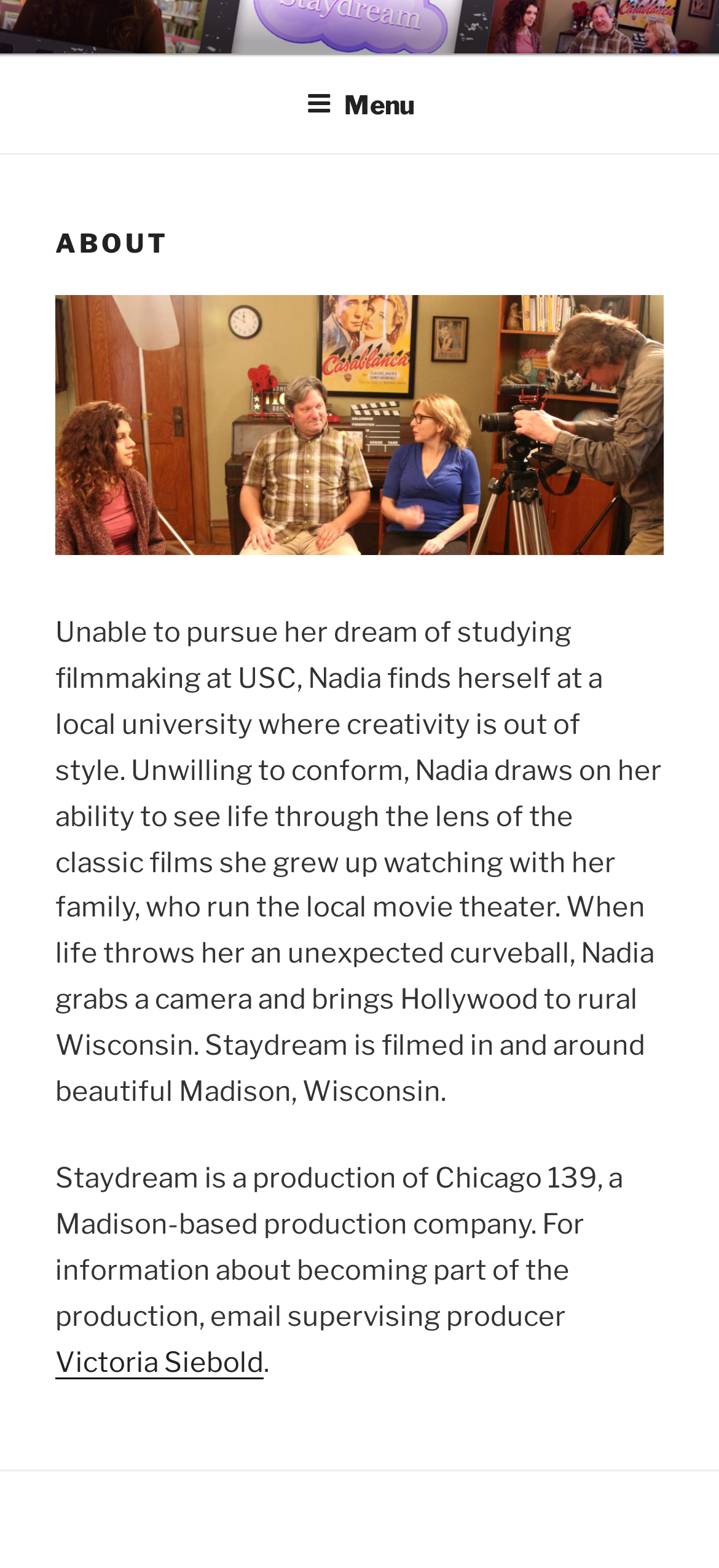What is the main character's dream?
Using the image as a reference, give a one-word or short phrase answer.

Studying filmmaking at USC